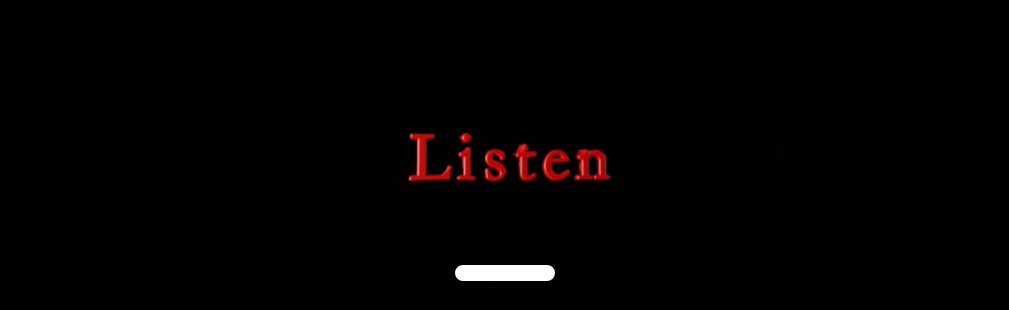Where is the text 'Listen' placed on the image?
Please respond to the question with a detailed and well-explained answer.

According to the caption, the placement of the text is central, which means it is positioned in the middle of the image.